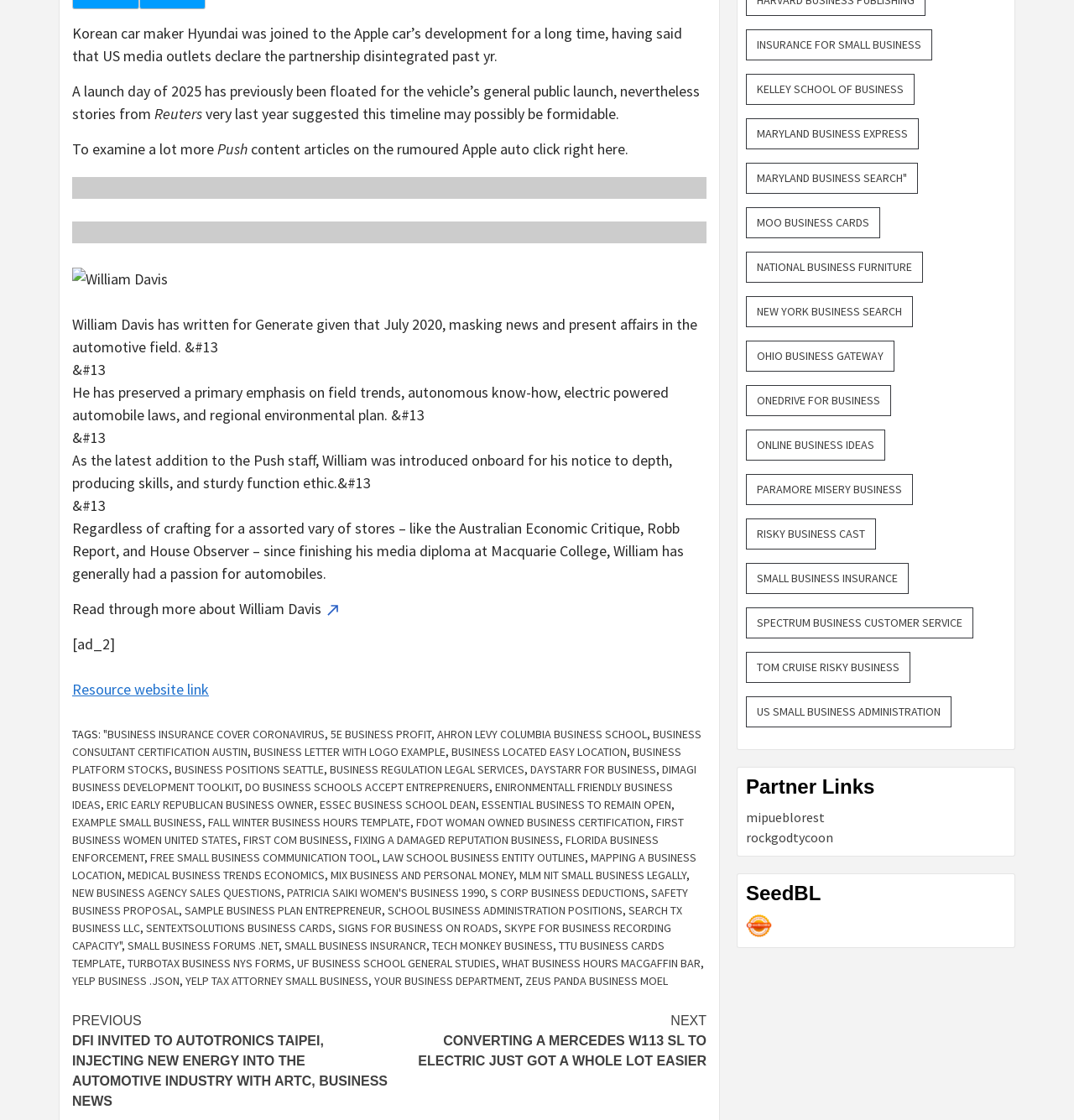Determine the bounding box coordinates of the region I should click to achieve the following instruction: "Visit the Resource website link". Ensure the bounding box coordinates are four float numbers between 0 and 1, i.e., [left, top, right, bottom].

[0.067, 0.607, 0.195, 0.624]